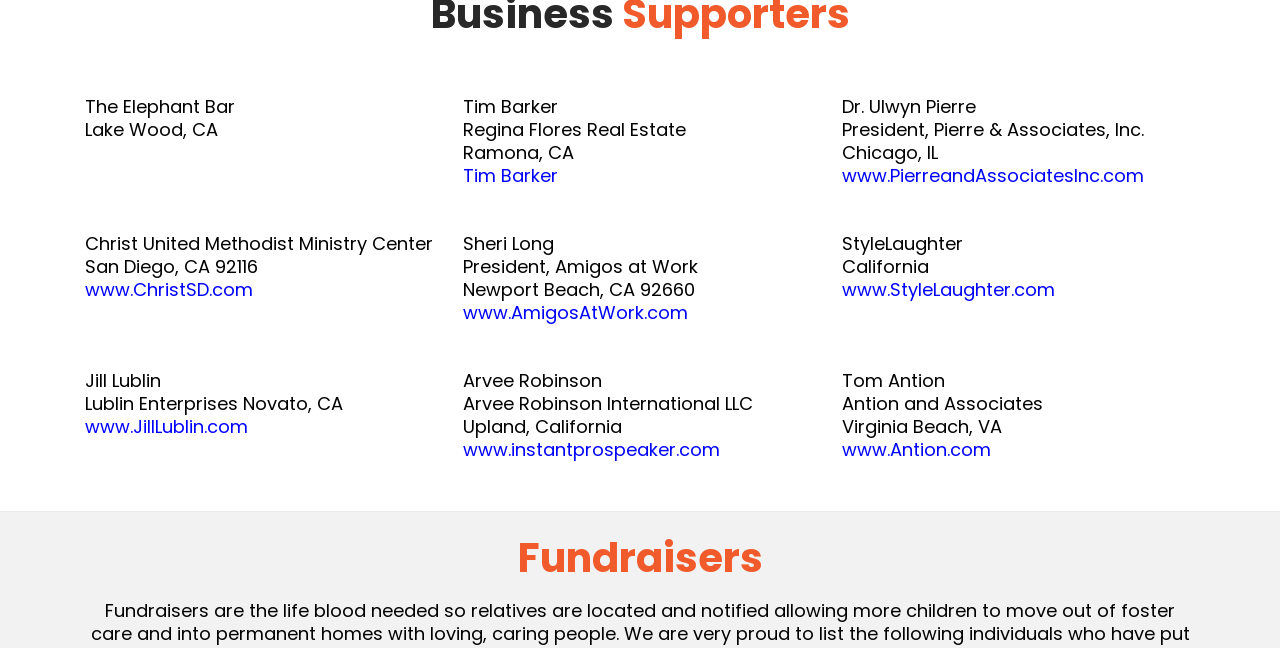Pinpoint the bounding box coordinates of the clickable element to carry out the following instruction: "Download FlowStone + Crack / Serial Keys."

None